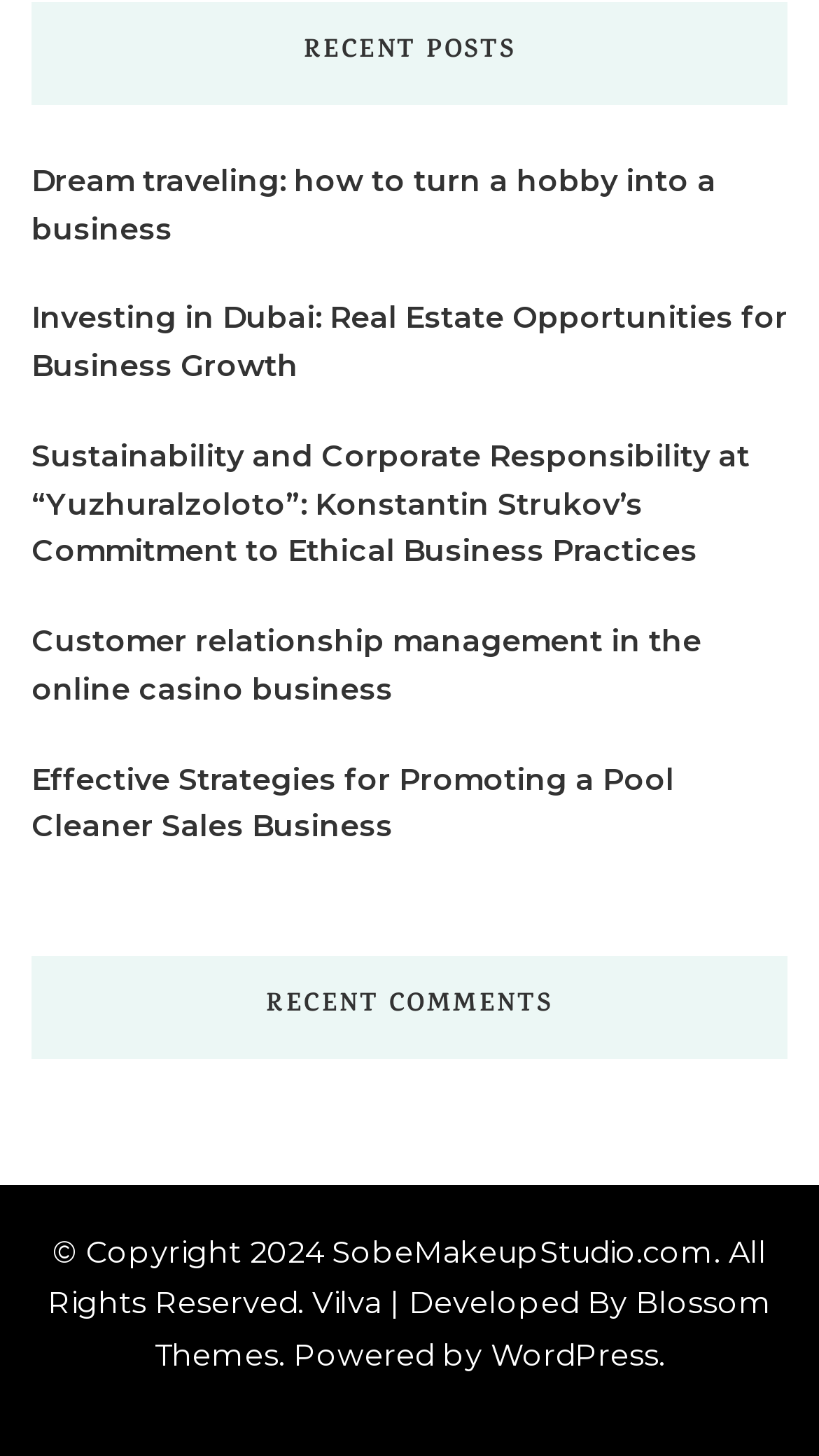Pinpoint the bounding box coordinates of the clickable element to carry out the following instruction: "Read about dream traveling."

[0.038, 0.108, 0.962, 0.174]